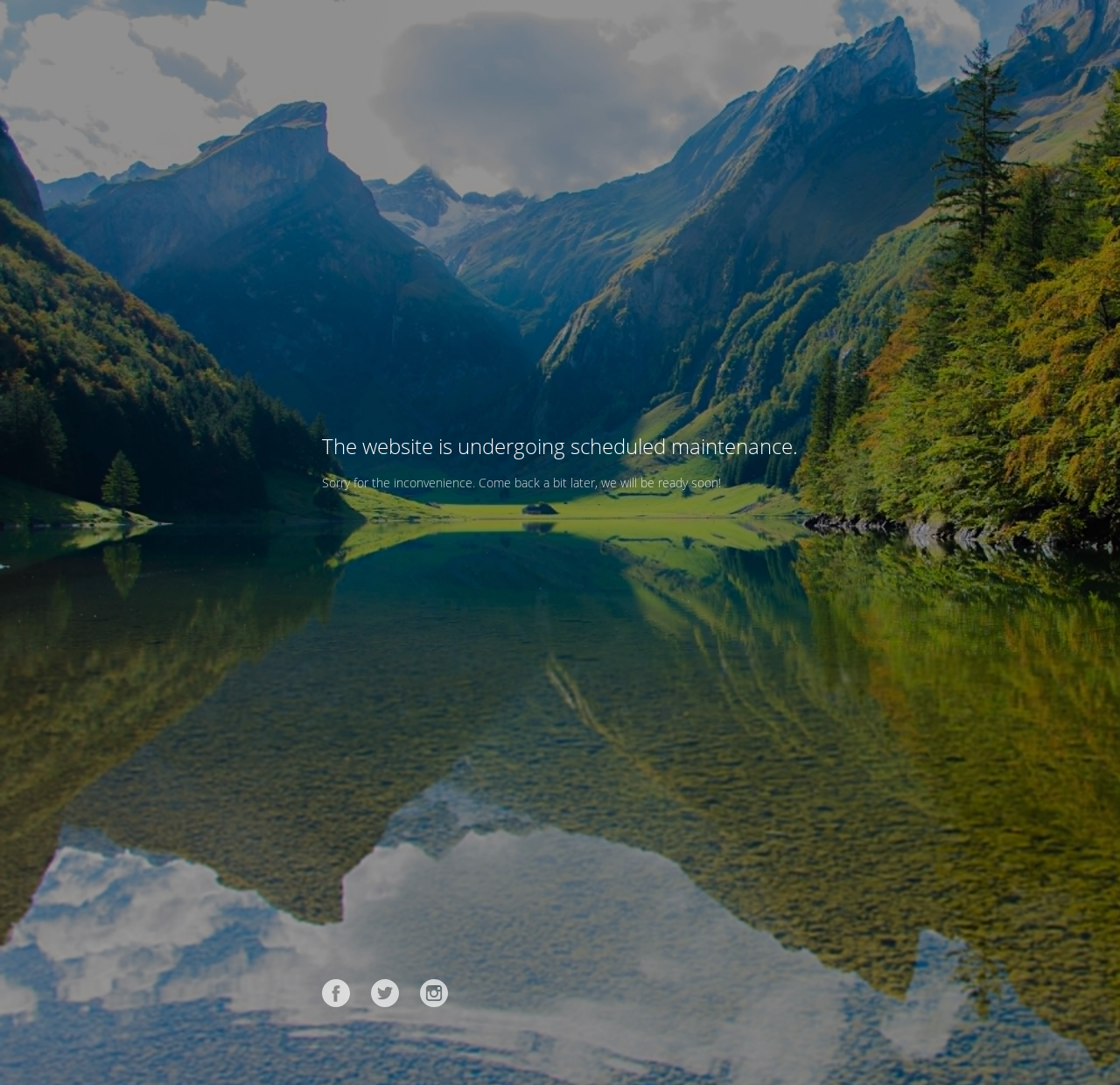Identify the bounding box coordinates of the HTML element based on this description: "Kirchhoff".

None